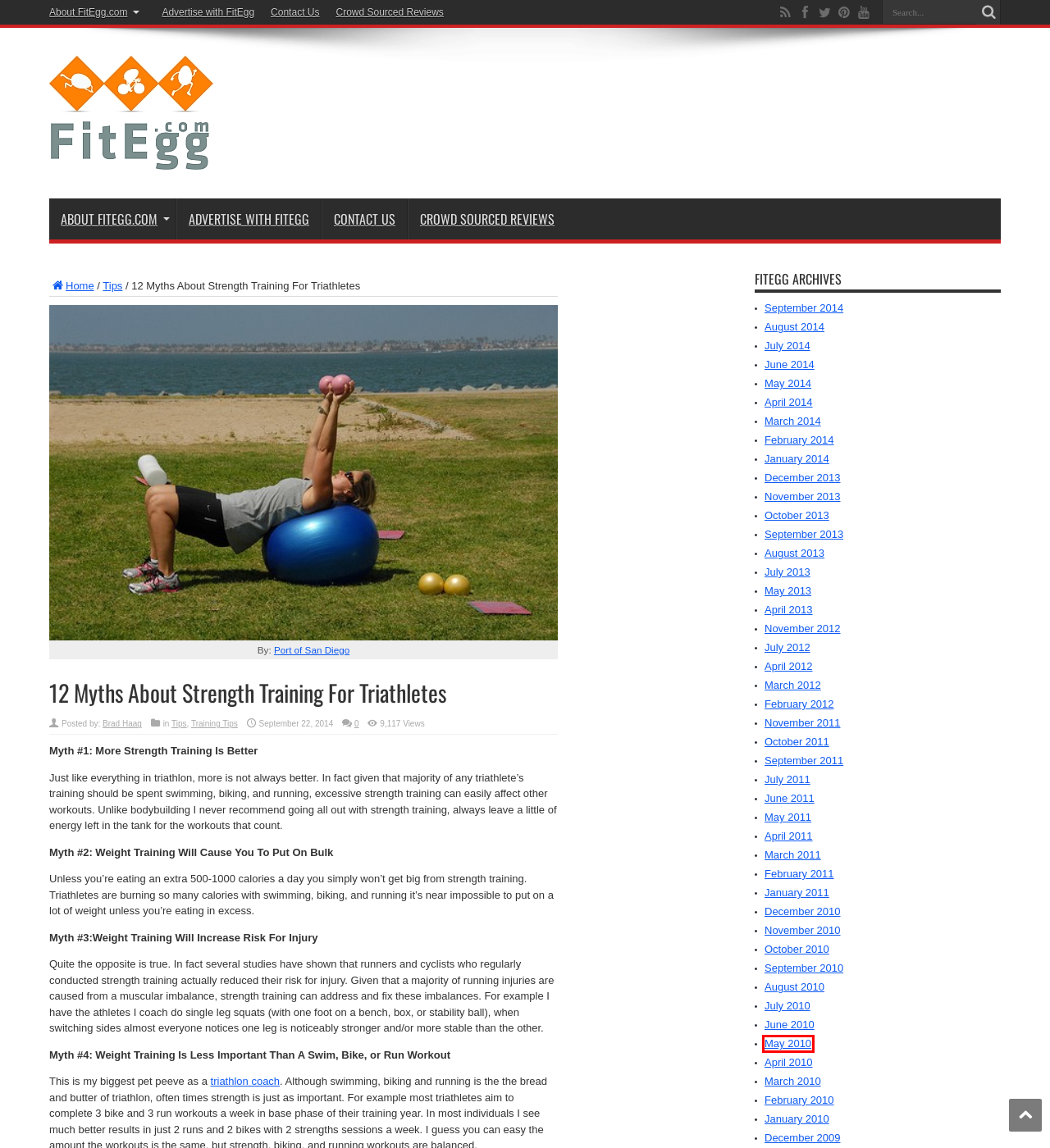Given a screenshot of a webpage featuring a red bounding box, identify the best matching webpage description for the new page after the element within the red box is clicked. Here are the options:
A. September, 2011 | FitEgg.com
B. Training Tips | FitEgg.com
C. April, 2011 | FitEgg.com
D. April, 2010 | FitEgg.com
E. April, 2014 | FitEgg.com
F. Brad Haag | FitEgg.com
G. November, 2010 | FitEgg.com
H. May, 2010 | FitEgg.com

H